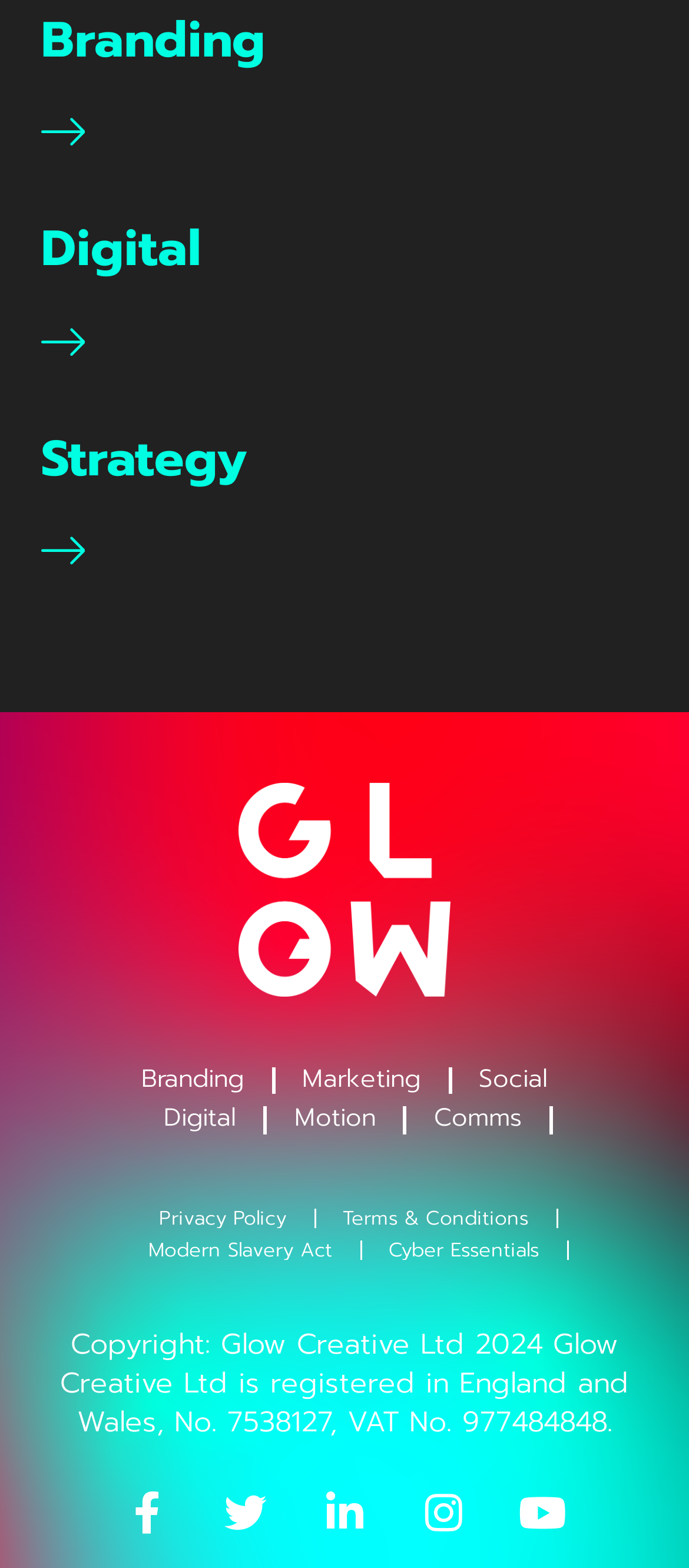Calculate the bounding box coordinates for the UI element based on the following description: "Surge or Power Failure?". Ensure the coordinates are four float numbers between 0 and 1, i.e., [left, top, right, bottom].

None